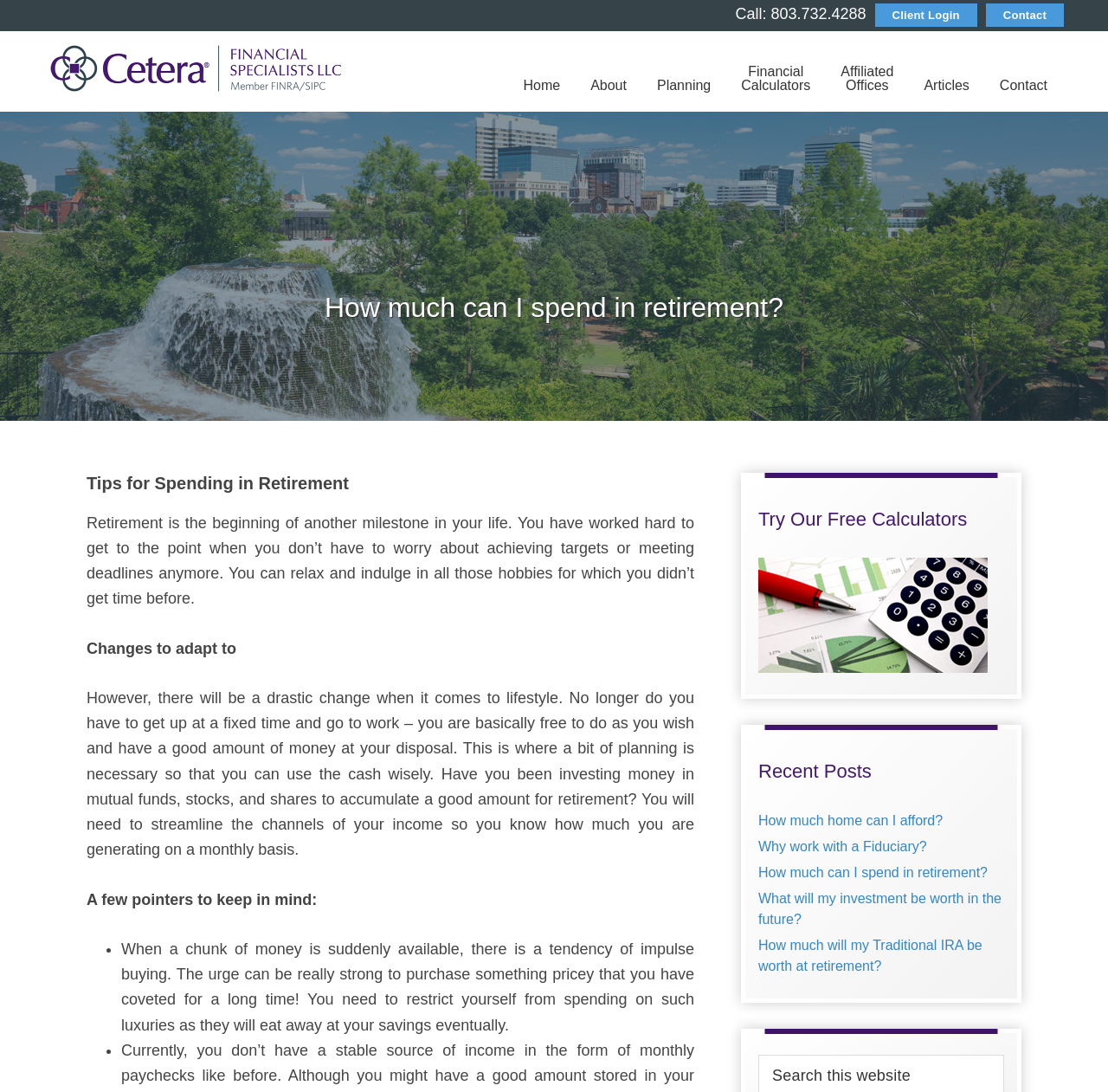What is the name of the person associated with the image? Examine the screenshot and reply using just one word or a brief phrase.

Milton Cooley